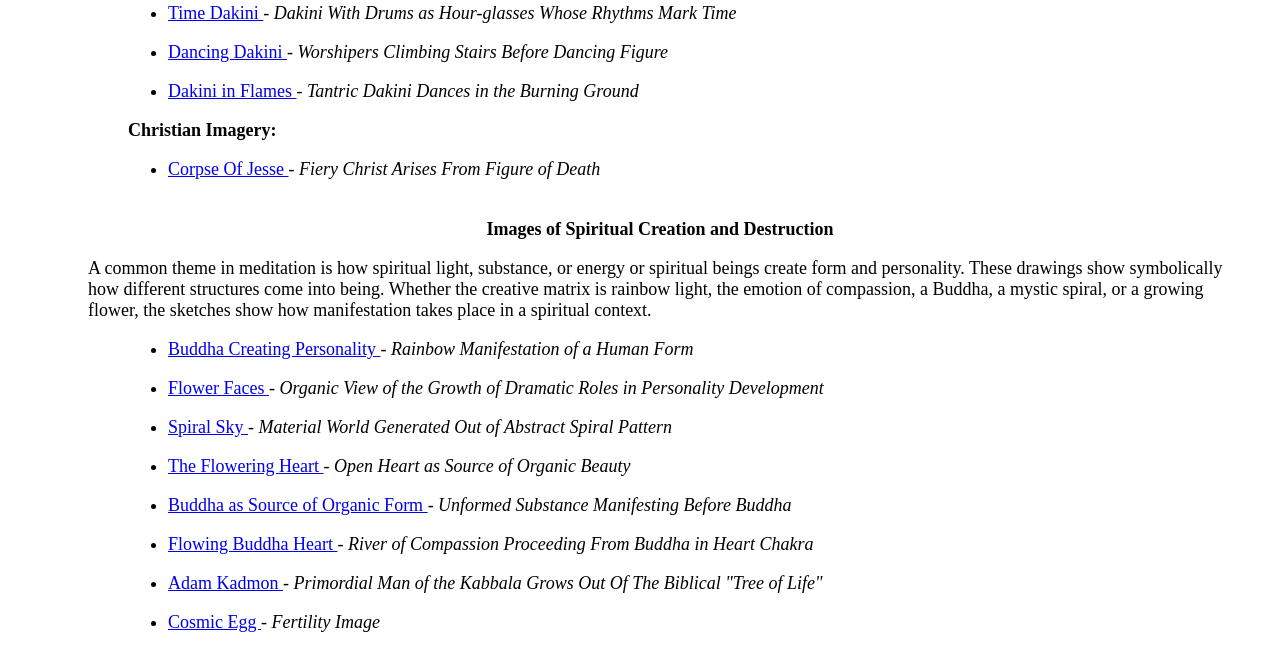Use one word or a short phrase to answer the question provided: 
What is the subject of the 'Time Dakini' link?

Dakini with drums as hour-glasses